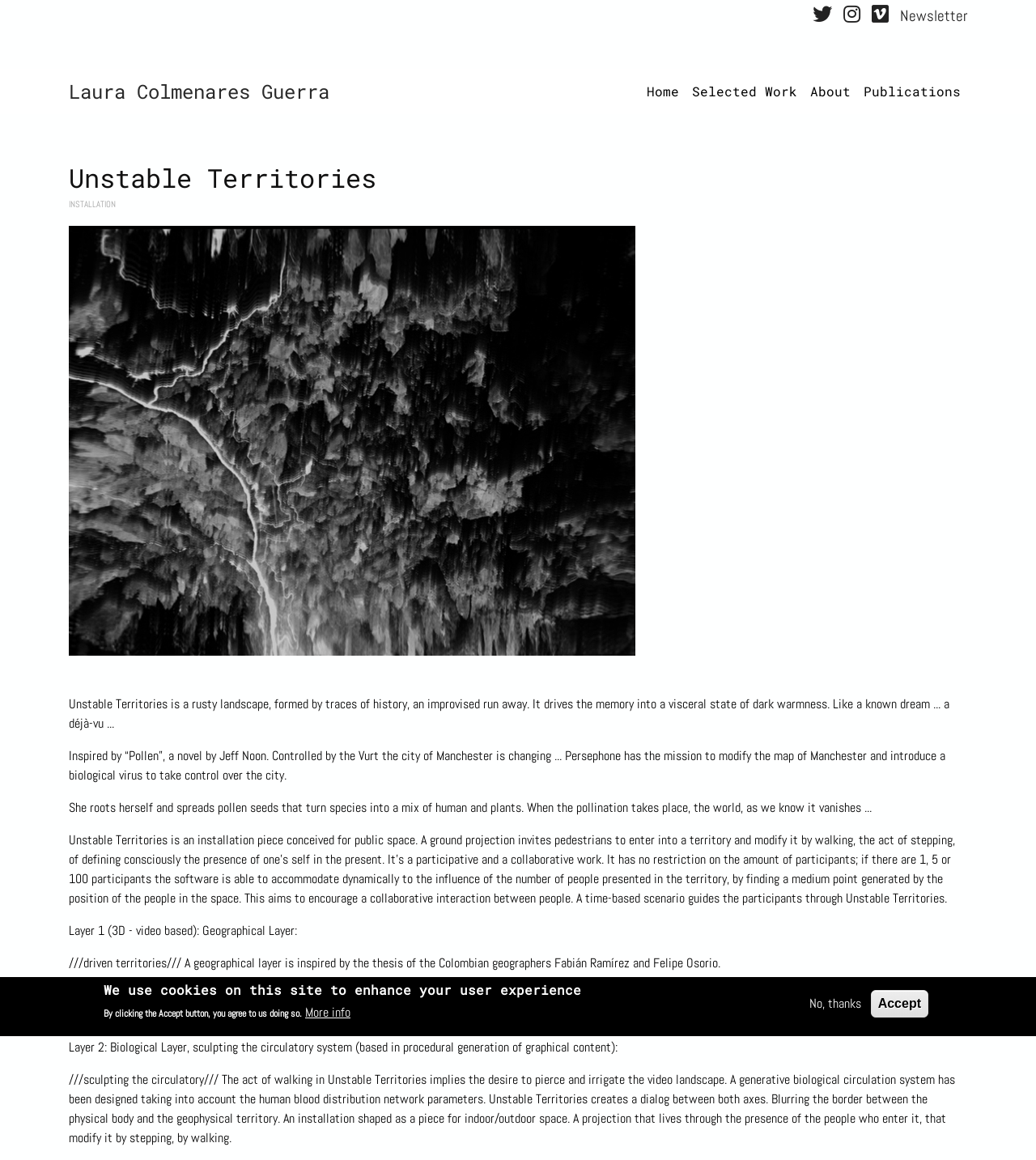Find the bounding box coordinates of the element to click in order to complete this instruction: "Click the 'Publications' link". The bounding box coordinates must be four float numbers between 0 and 1, denoted as [left, top, right, bottom].

[0.827, 0.065, 0.934, 0.093]